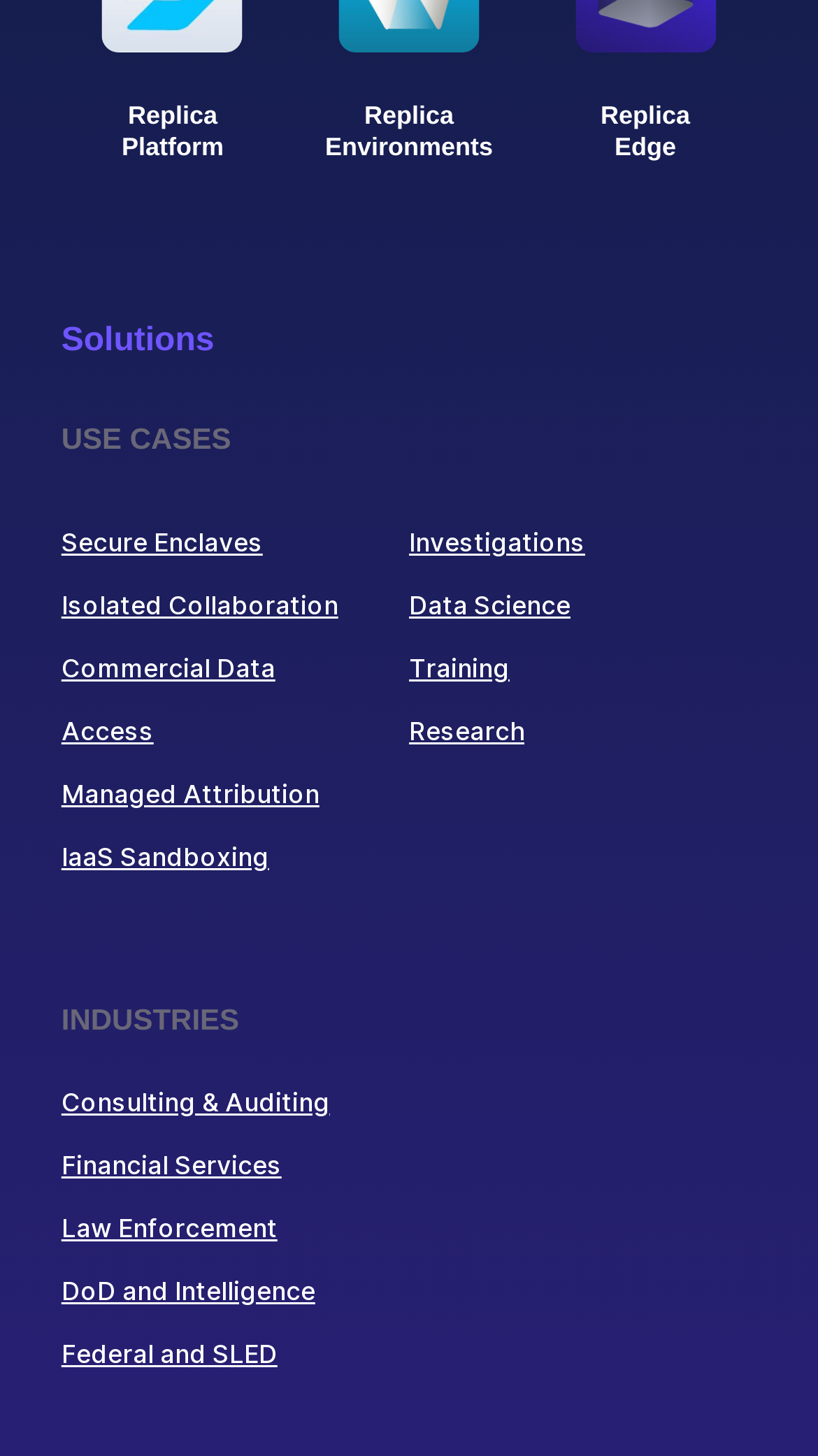What is the first menu item under Solutions?
Refer to the image and answer the question using a single word or phrase.

USE CASES